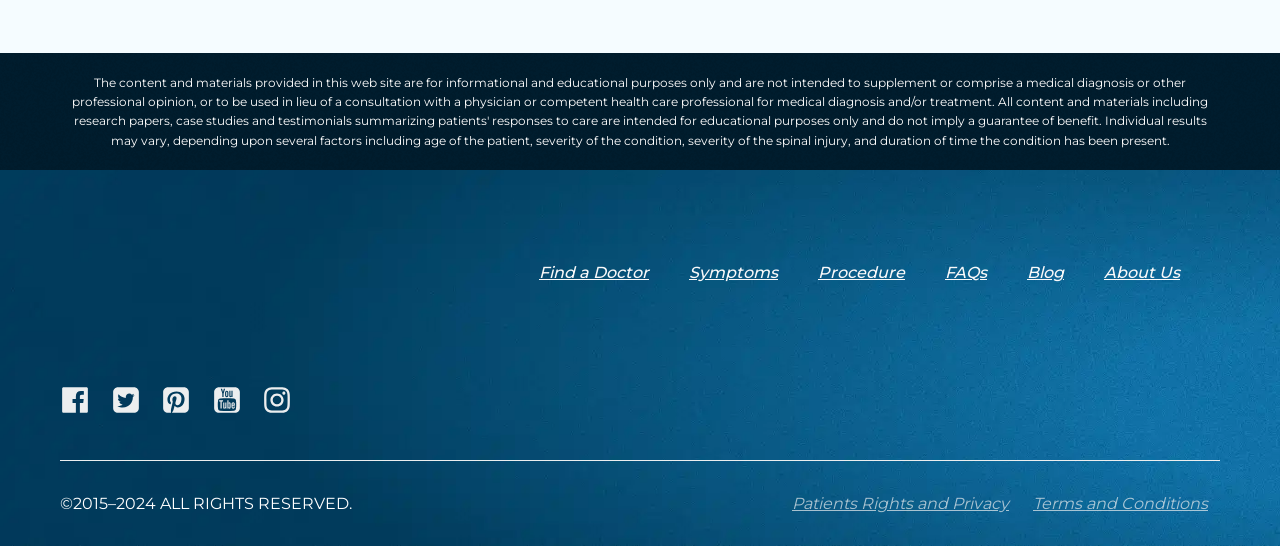Please determine the bounding box coordinates of the element's region to click for the following instruction: "View Terms and Conditions".

[0.798, 0.862, 0.953, 0.982]